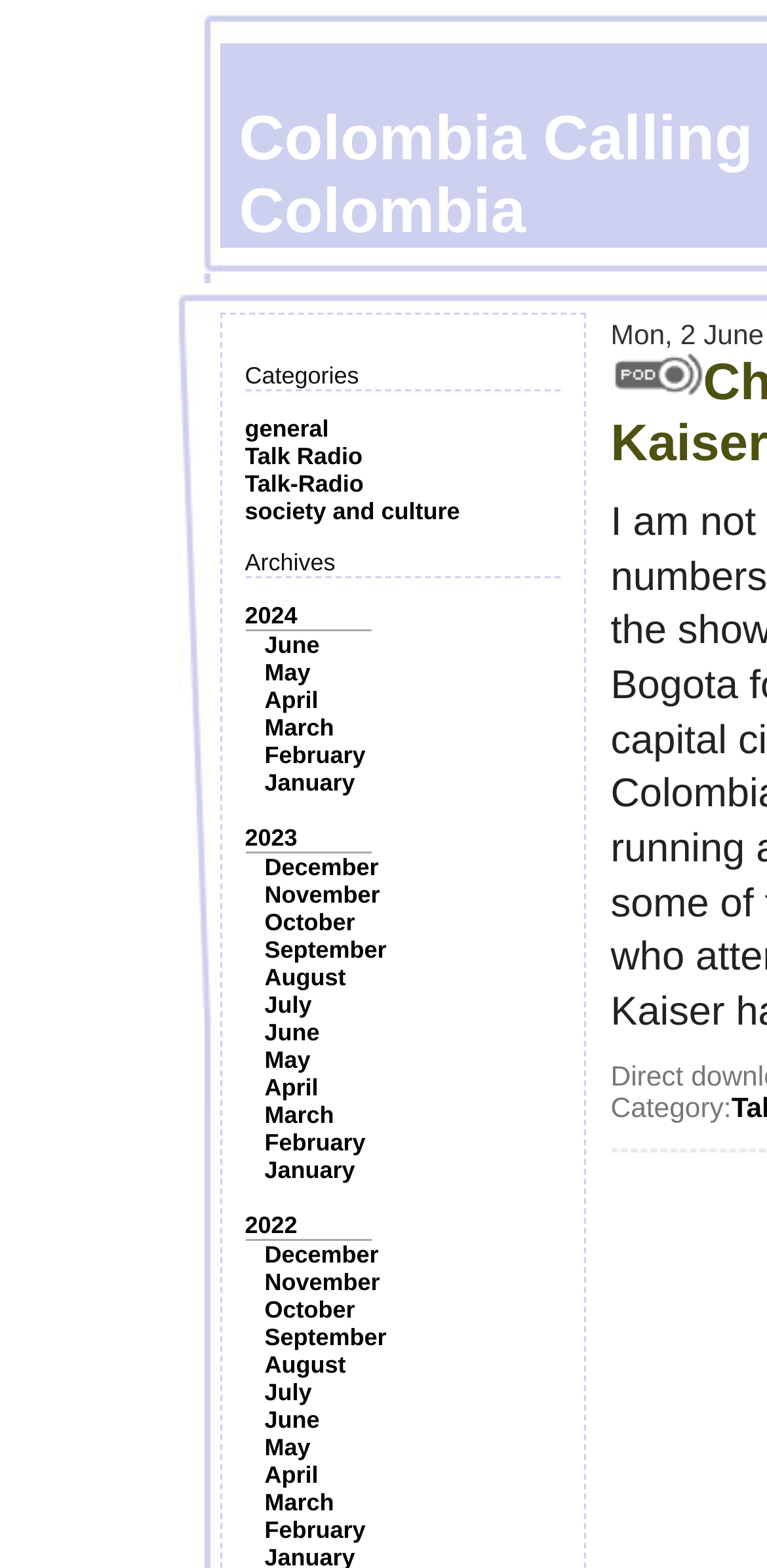Predict the bounding box coordinates of the UI element that matches this description: "December". The coordinates should be in the format [left, top, right, bottom] with each value between 0 and 1.

[0.345, 0.544, 0.494, 0.562]